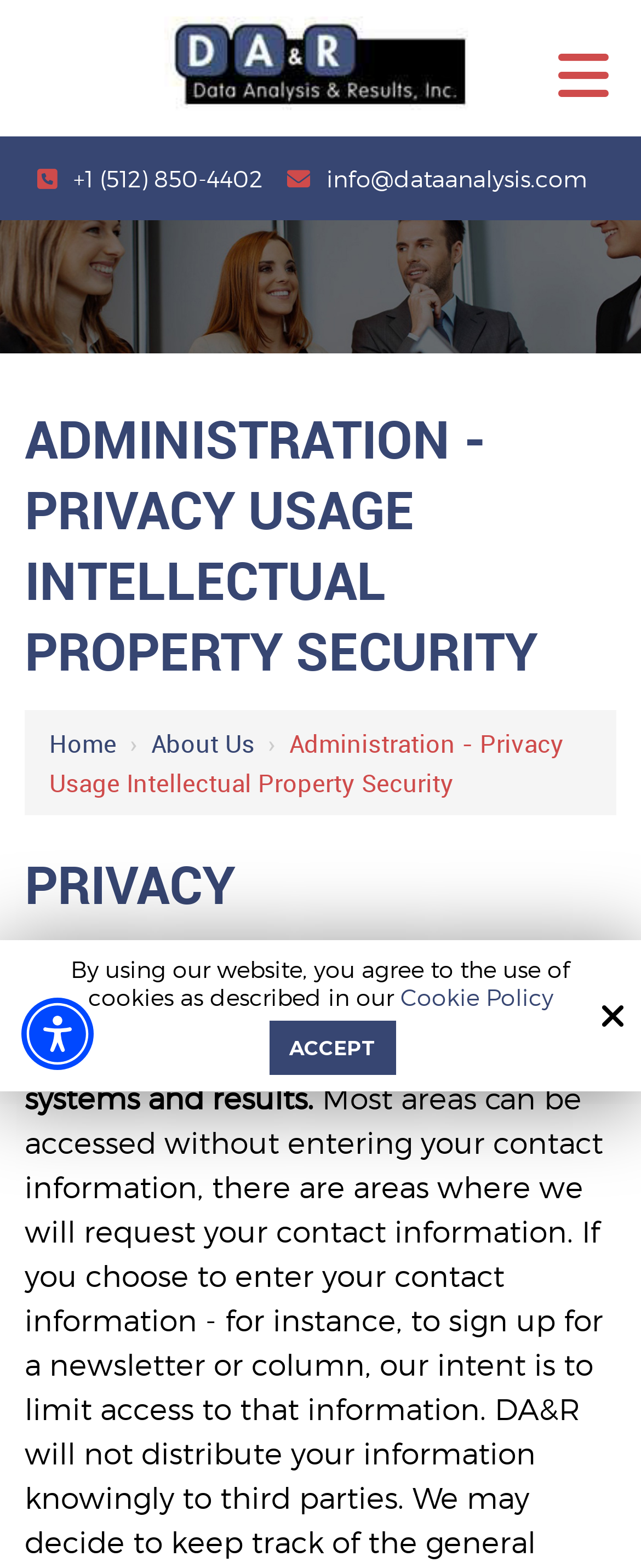Locate the UI element described as follows: "+1 (512) 850-4402". Return the bounding box coordinates as four float numbers between 0 and 1 in the order [left, top, right, bottom].

[0.114, 0.105, 0.409, 0.123]